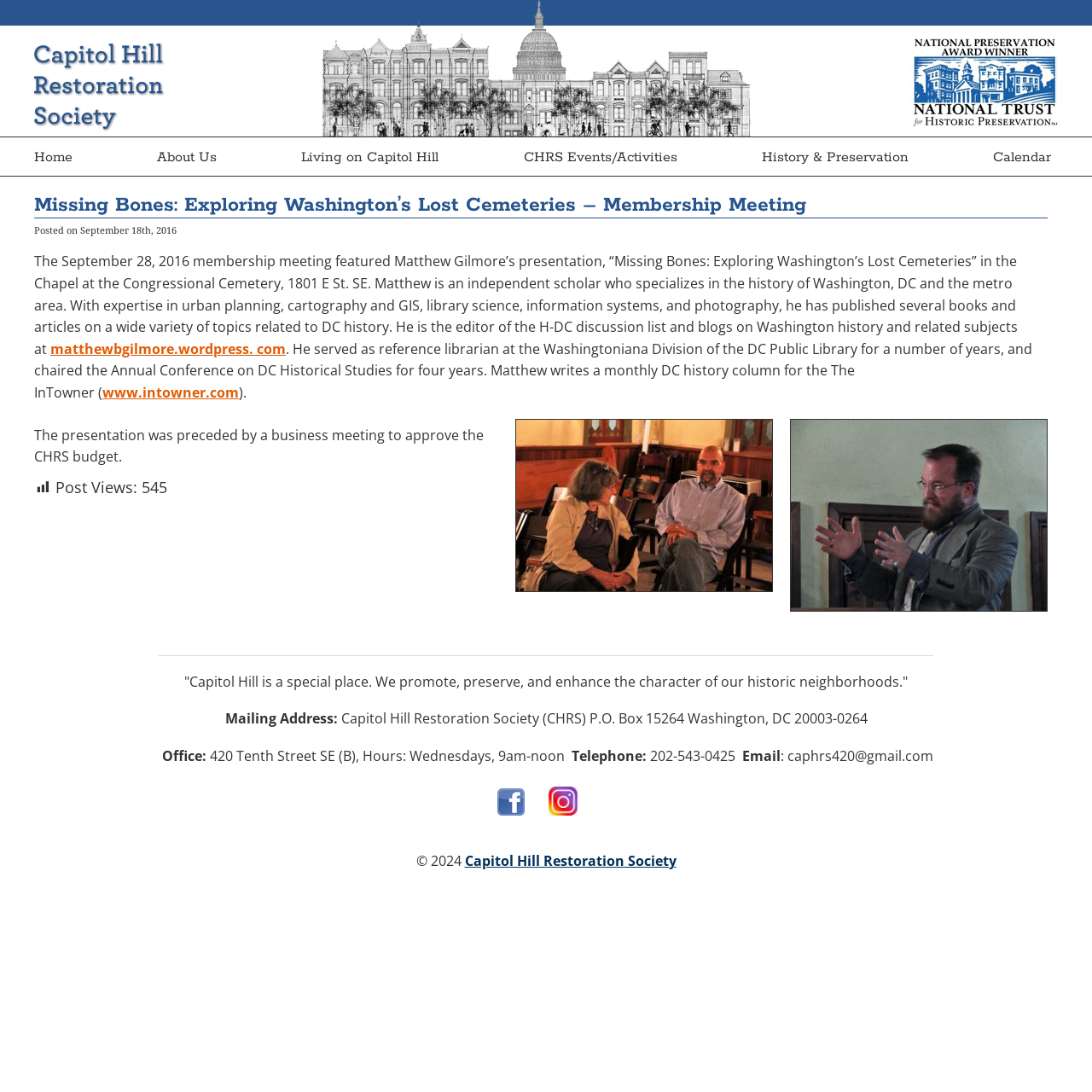What is the name of the presenter?
Please use the image to provide a one-word or short phrase answer.

Matthew Gilmore